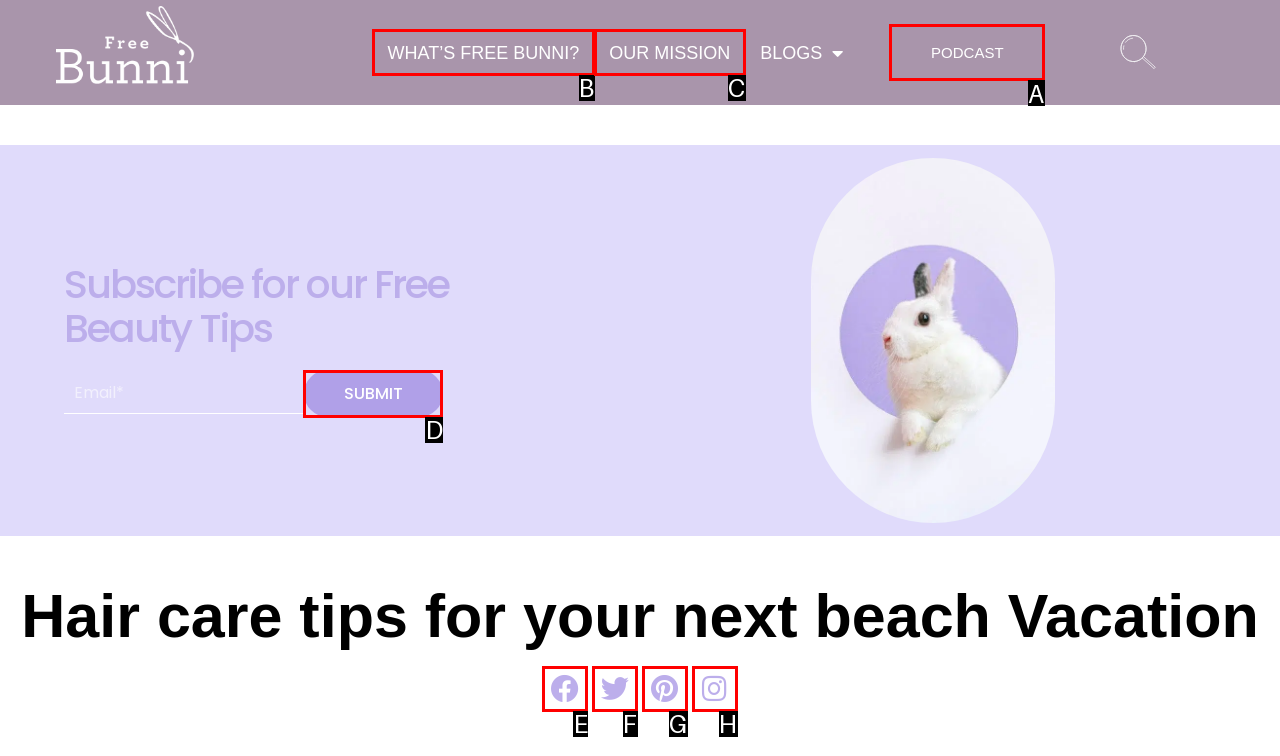Choose the letter of the UI element necessary for this task: Listen to the podcast
Answer with the correct letter.

A